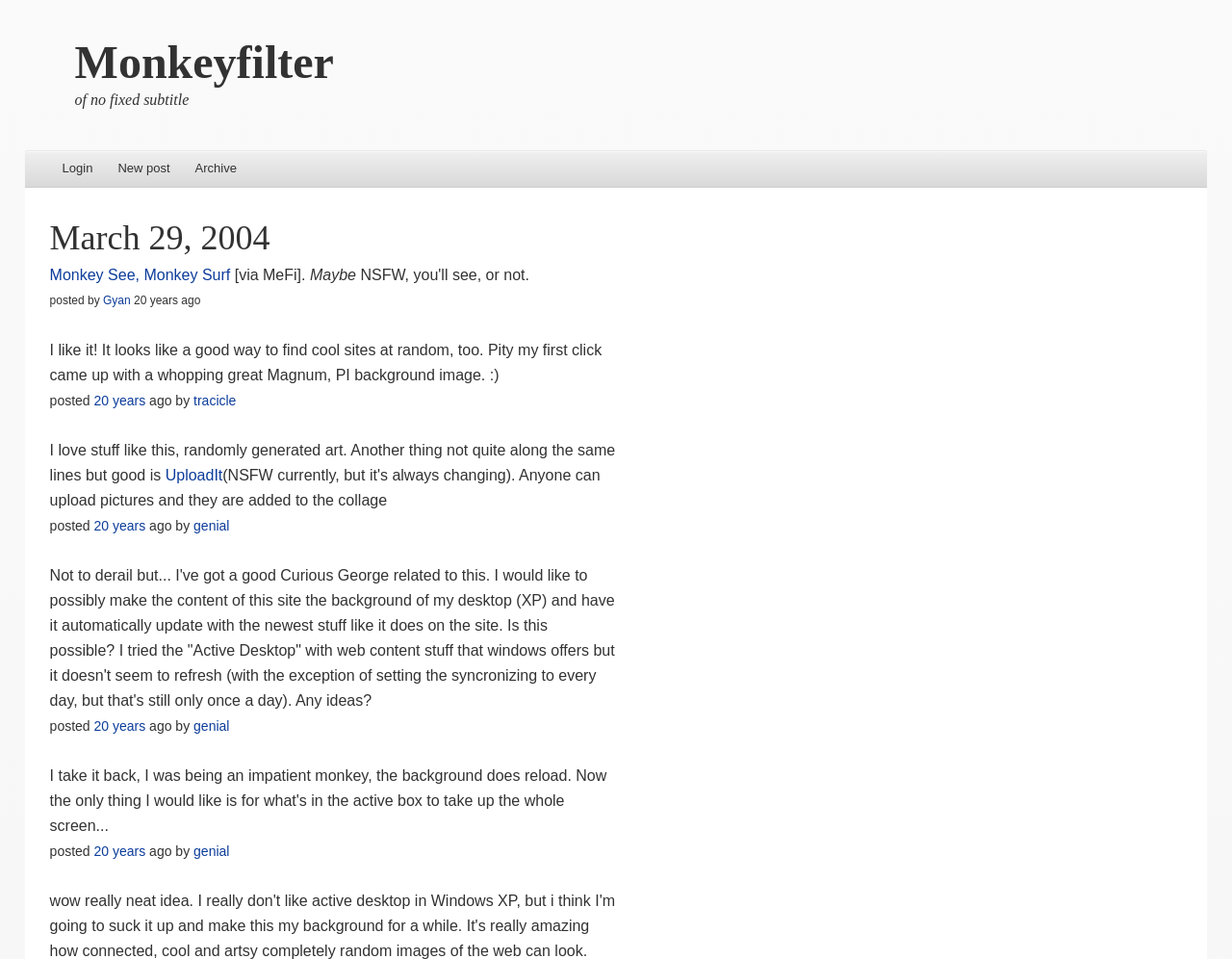Can you determine the bounding box coordinates of the area that needs to be clicked to fulfill the following instruction: "Click on the 'Monkey See, Monkey Surf' link"?

[0.04, 0.278, 0.187, 0.295]